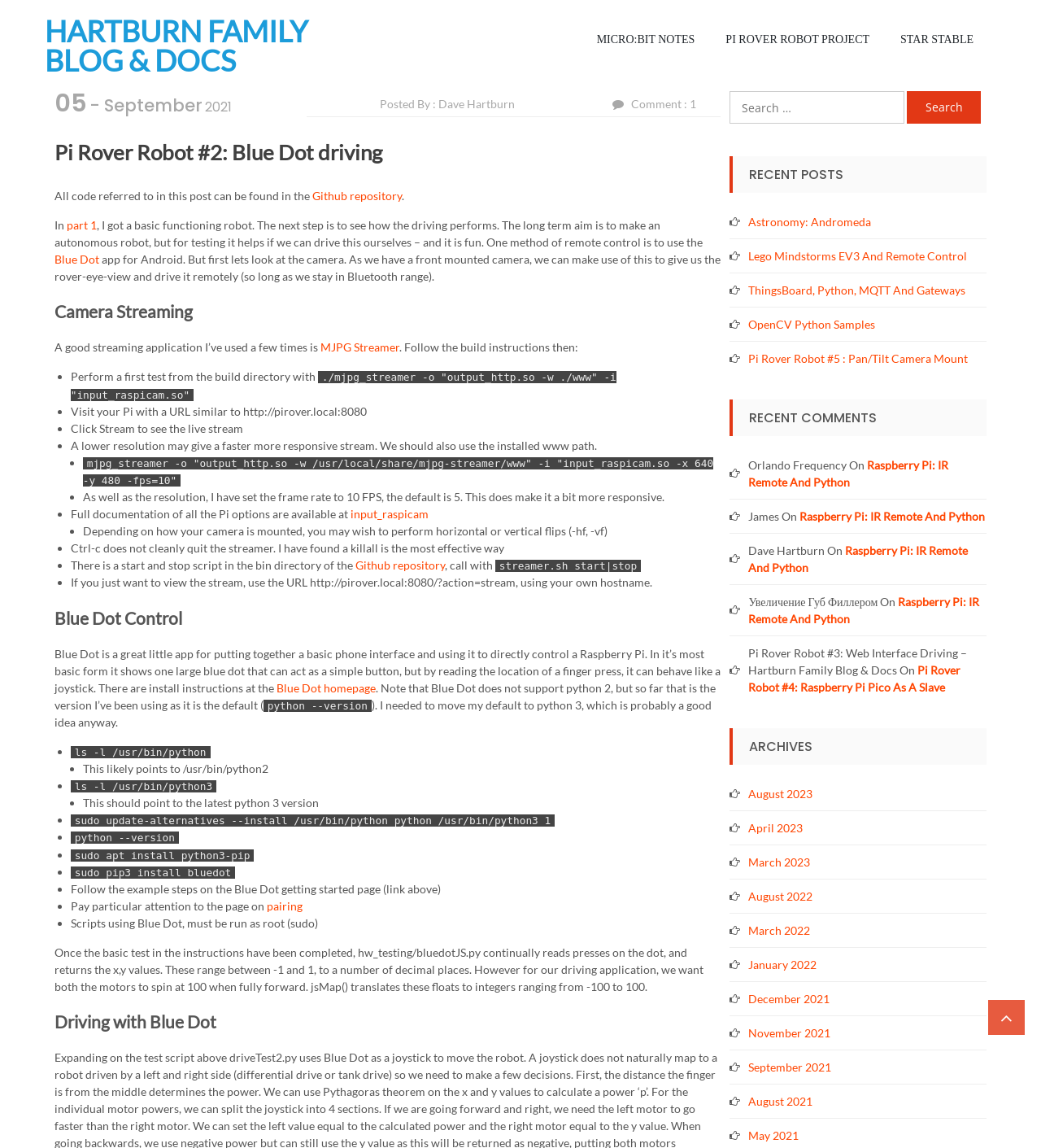What is the name of the robot project?
Use the information from the screenshot to give a comprehensive response to the question.

The name of the robot project can be found in the link element near the top of the webpage, where it says 'PI ROVER ROBOT PROJECT'.